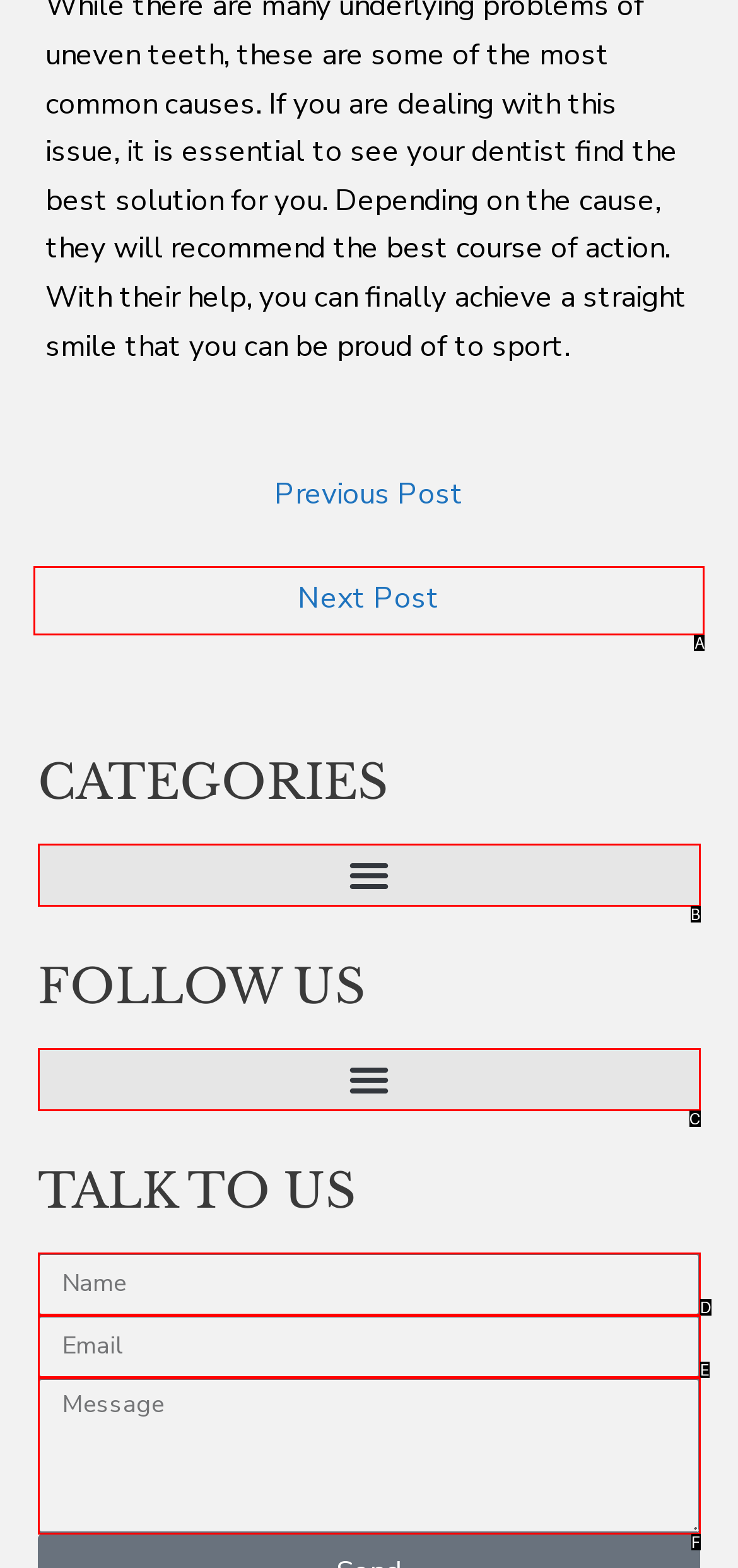Determine which HTML element fits the description: Menu. Answer with the letter corresponding to the correct choice.

C